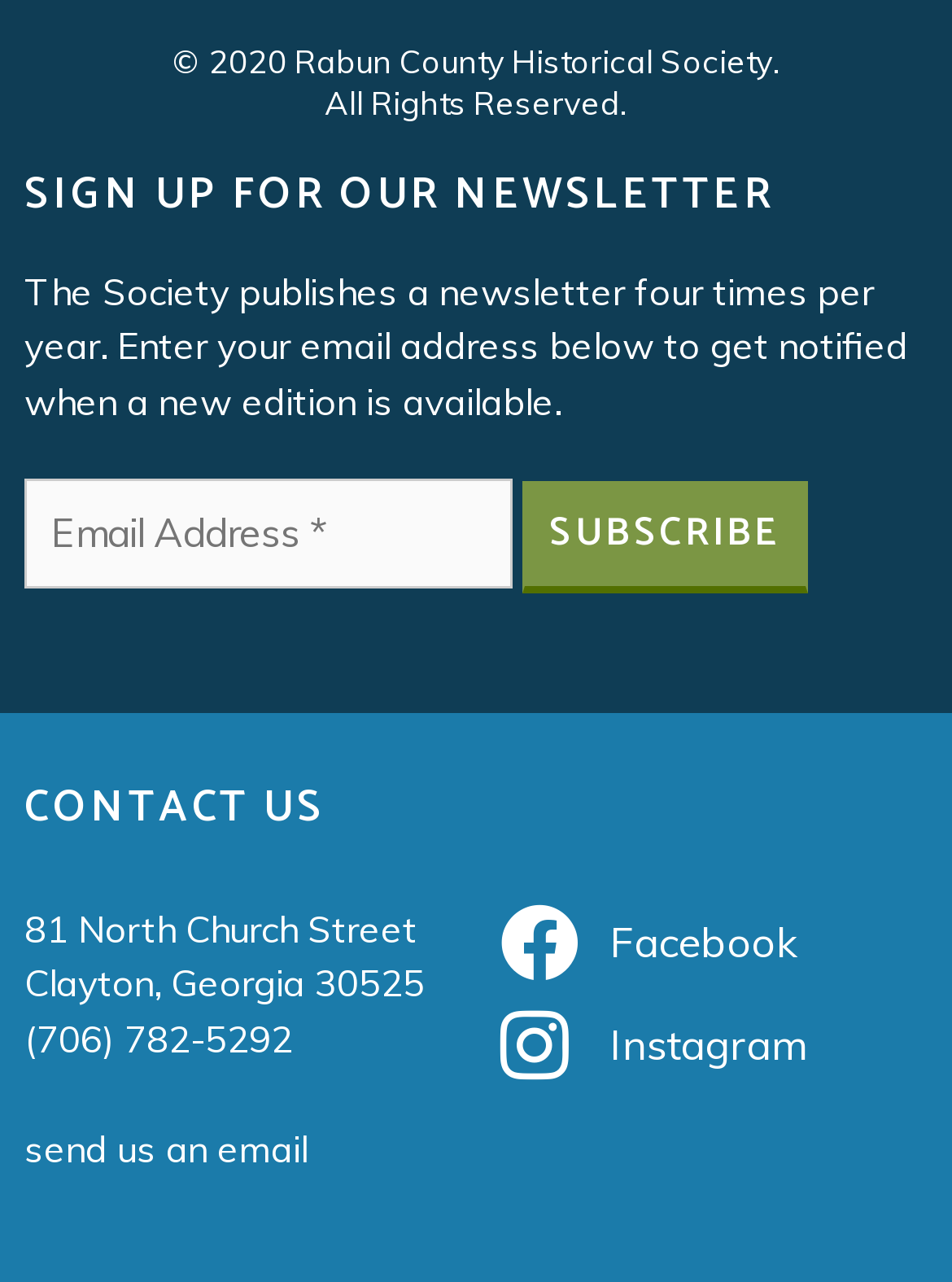What social media platforms does the organization have?
Use the screenshot to answer the question with a single word or phrase.

Facebook and Instagram